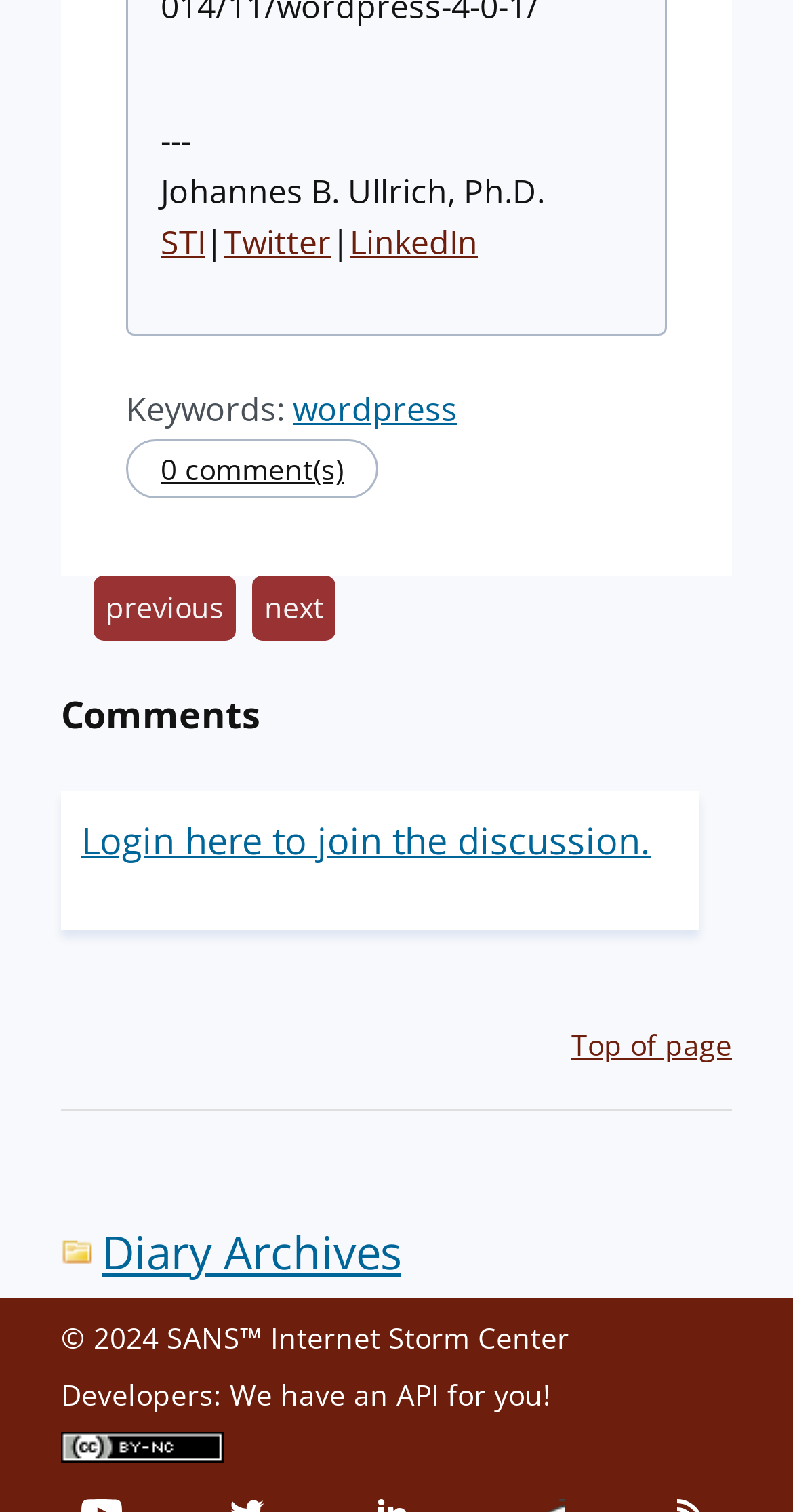What is the copyright year? Examine the screenshot and reply using just one word or a brief phrase.

2024